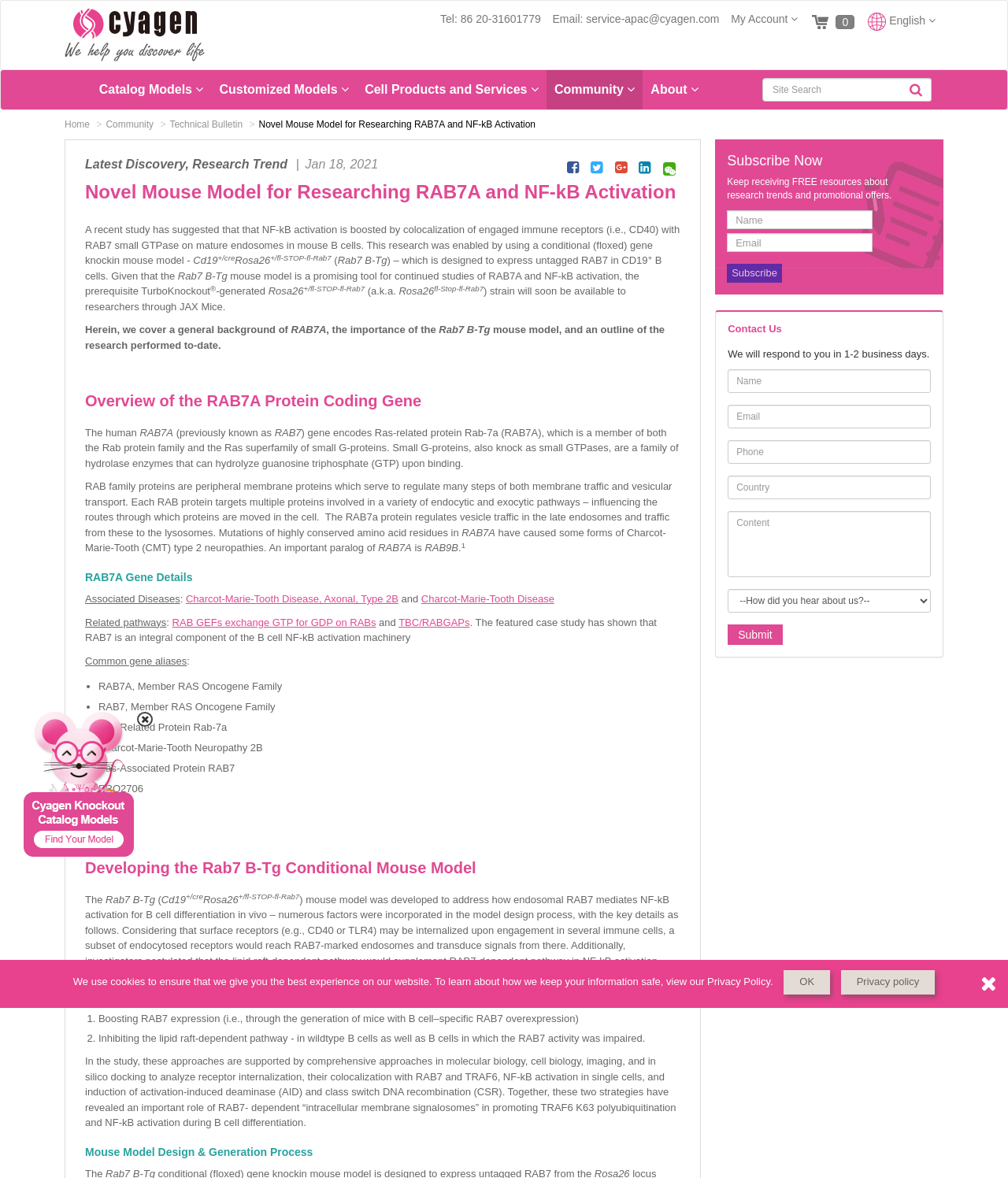Provide your answer in a single word or phrase: 
What is the name of the company?

Cyagen Biosciences APAC